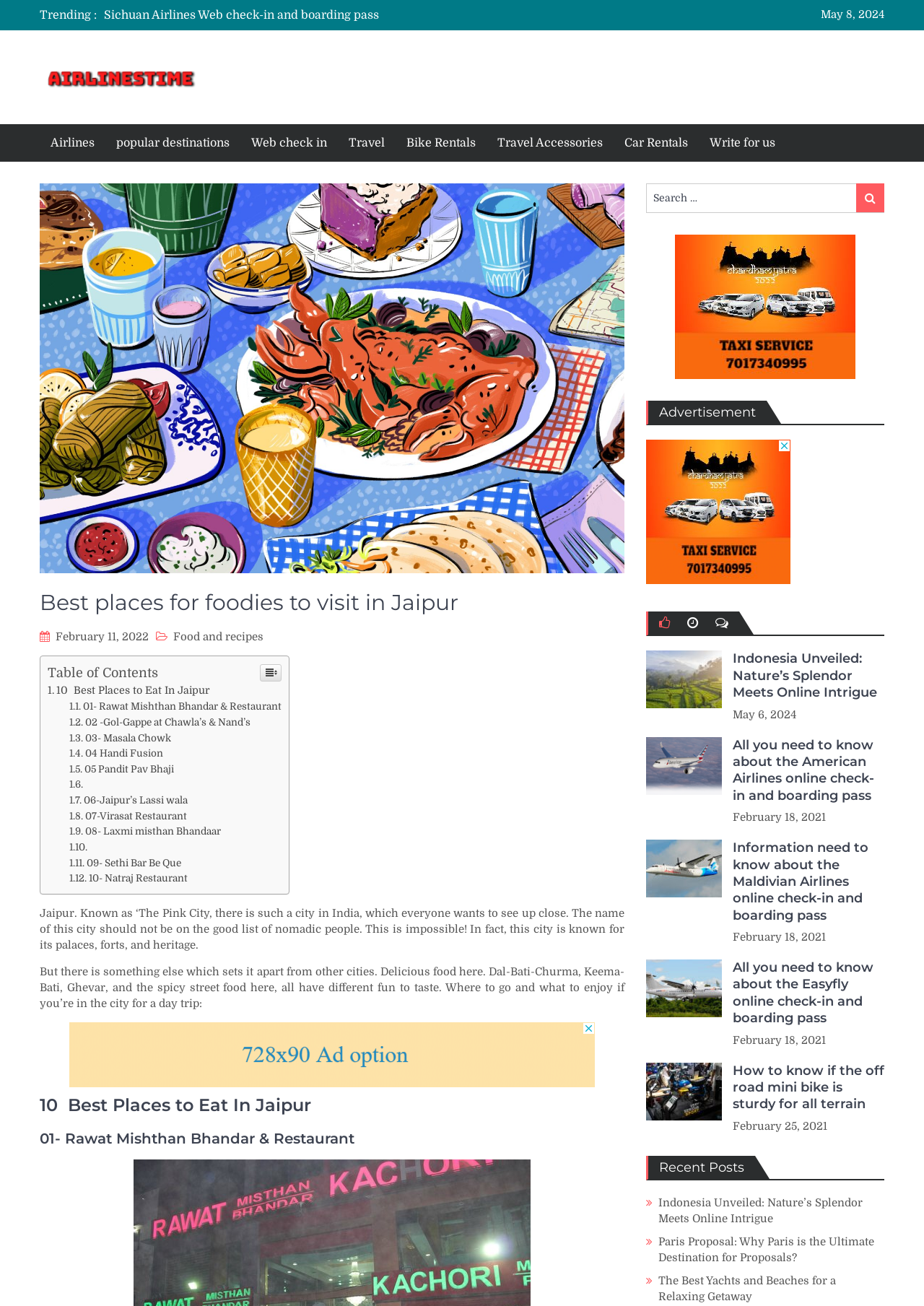What type of food is mentioned as having different fun to taste?
Offer a detailed and exhaustive answer to the question.

In the webpage content, I found a sentence that mentions 'Dal-Bati-Churma, Keema-Bati, Ghevar, and the spicy street food here, all have different fun to taste.' This indicates that street food is one of the types of food being referred to.